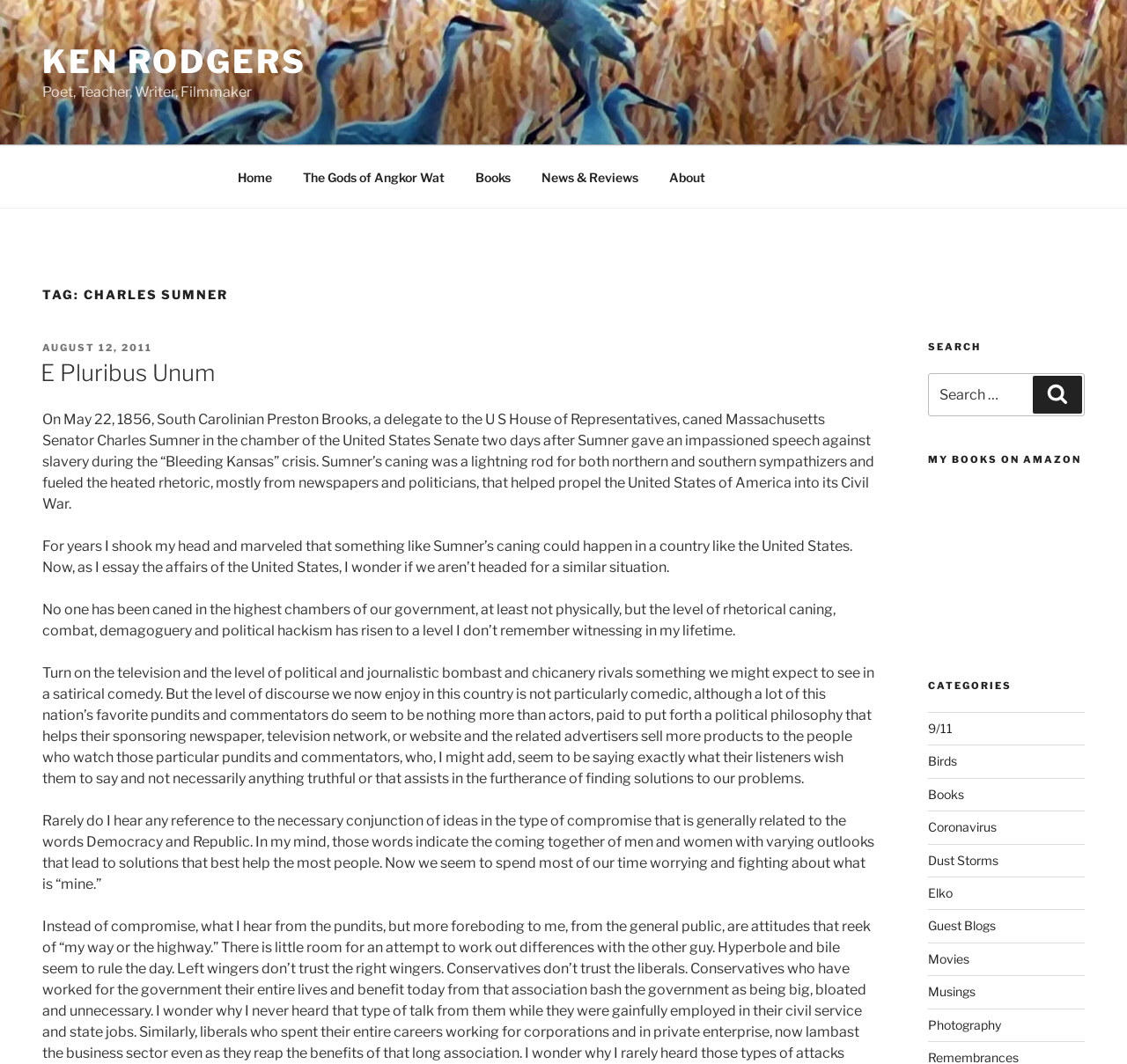Generate the title text from the webpage.

TAG: CHARLES SUMNER